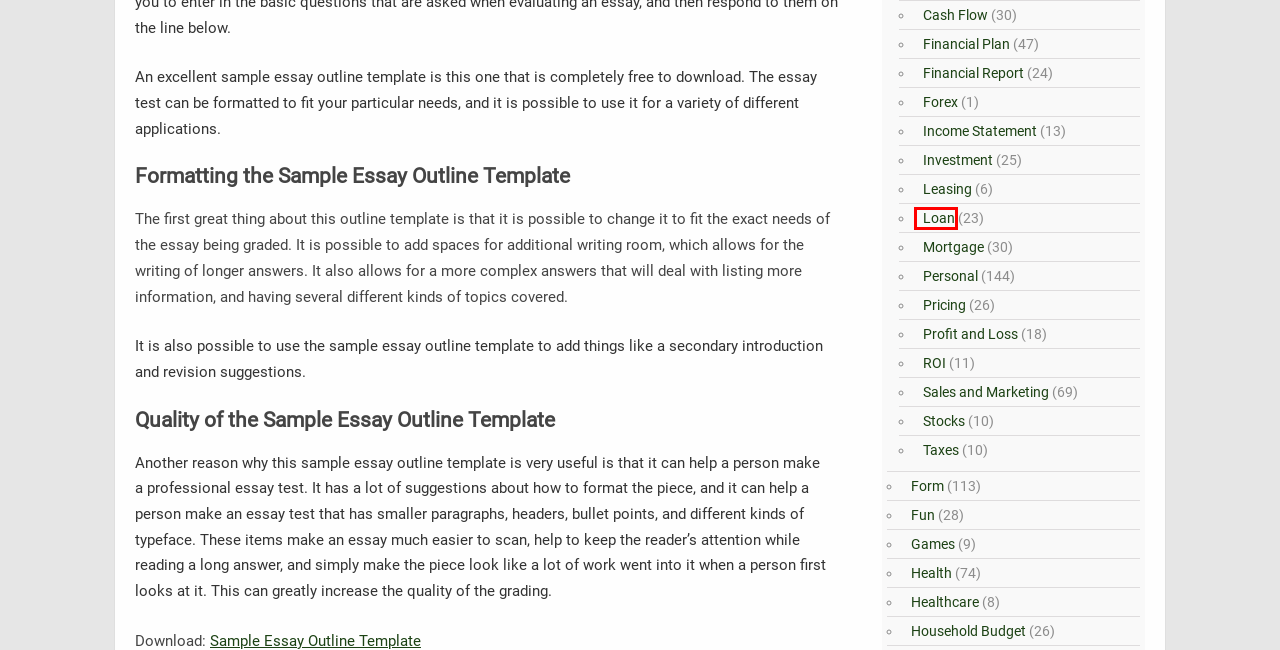You have been given a screenshot of a webpage, where a red bounding box surrounds a UI element. Identify the best matching webpage description for the page that loads after the element in the bounding box is clicked. Options include:
A. Lease Calculator | Calculate Lease Payment
B. Investment Calculator | Investment Return Calculator
C. Sales and Marketing | Sales and Marketing Plan
D. Cash Flow Worksheet | Cash Flow Excel
E. Financial Planning Worksheet | Financial Planning Spreadsheet
F. Price List Template | Excel Price List Template
G. Loan Calculator | Personal Loan Calculator
H. Income Statements | Income Statement Templates

G